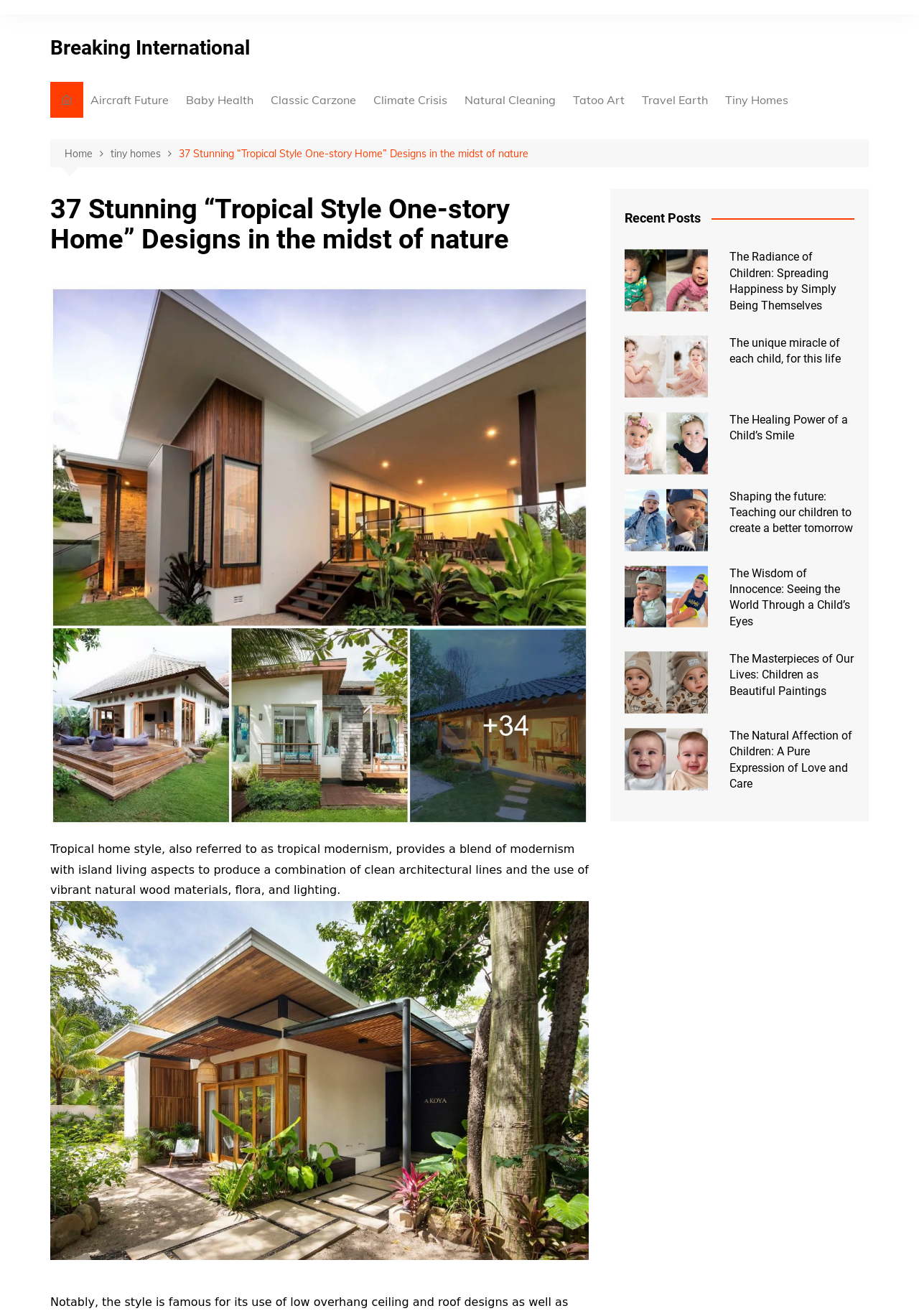Please determine the bounding box coordinates of the area that needs to be clicked to complete this task: 'View the image 'The Masterpieces of Our Lives: Children as Beautiful Paintings''. The coordinates must be four float numbers between 0 and 1, formatted as [left, top, right, bottom].

[0.68, 0.495, 0.77, 0.542]